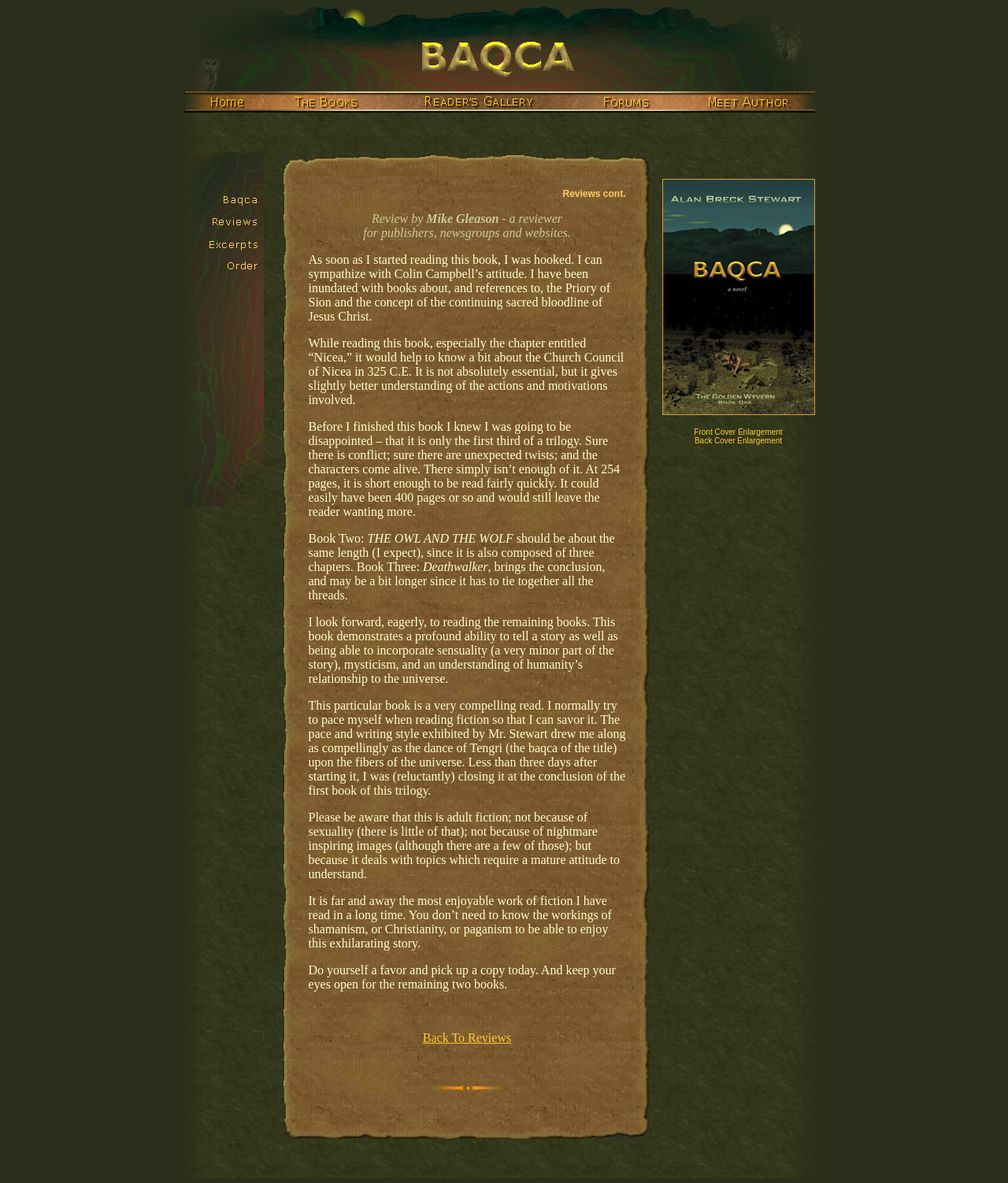What is the title of the second book in the trilogy?
Based on the image, answer the question with a single word or brief phrase.

THE OWL AND THE WOLF